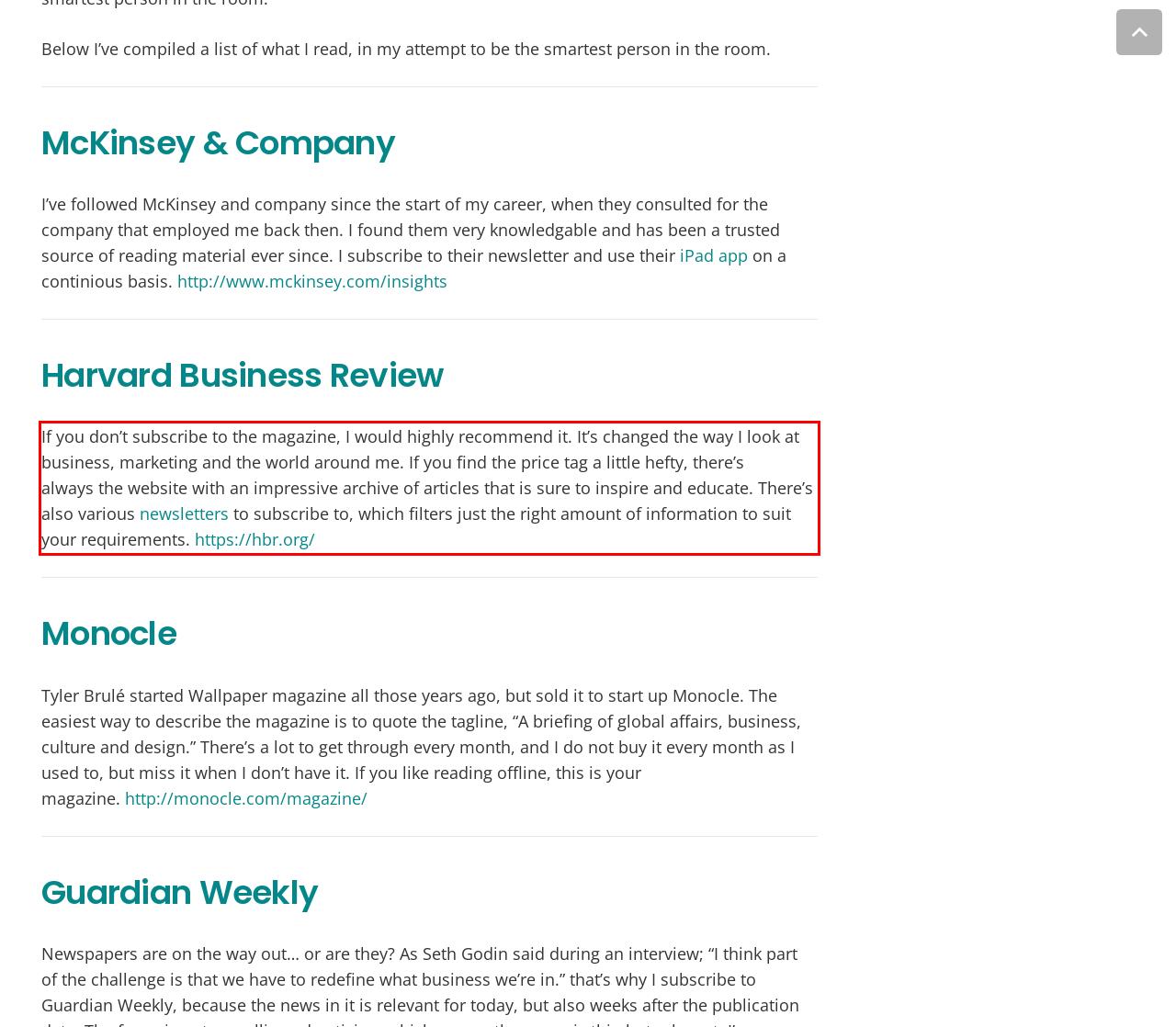Examine the webpage screenshot and use OCR to obtain the text inside the red bounding box.

If you don’t subscribe to the magazine, I would highly recommend it. It’s changed the way I look at business, marketing and the world around me. If you find the price tag a little hefty, there’s always the website with an impressive archive of articles that is sure to inspire and educate. There’s also various newsletters to subscribe to, which filters just the right amount of information to suit your requirements. https://hbr.org/